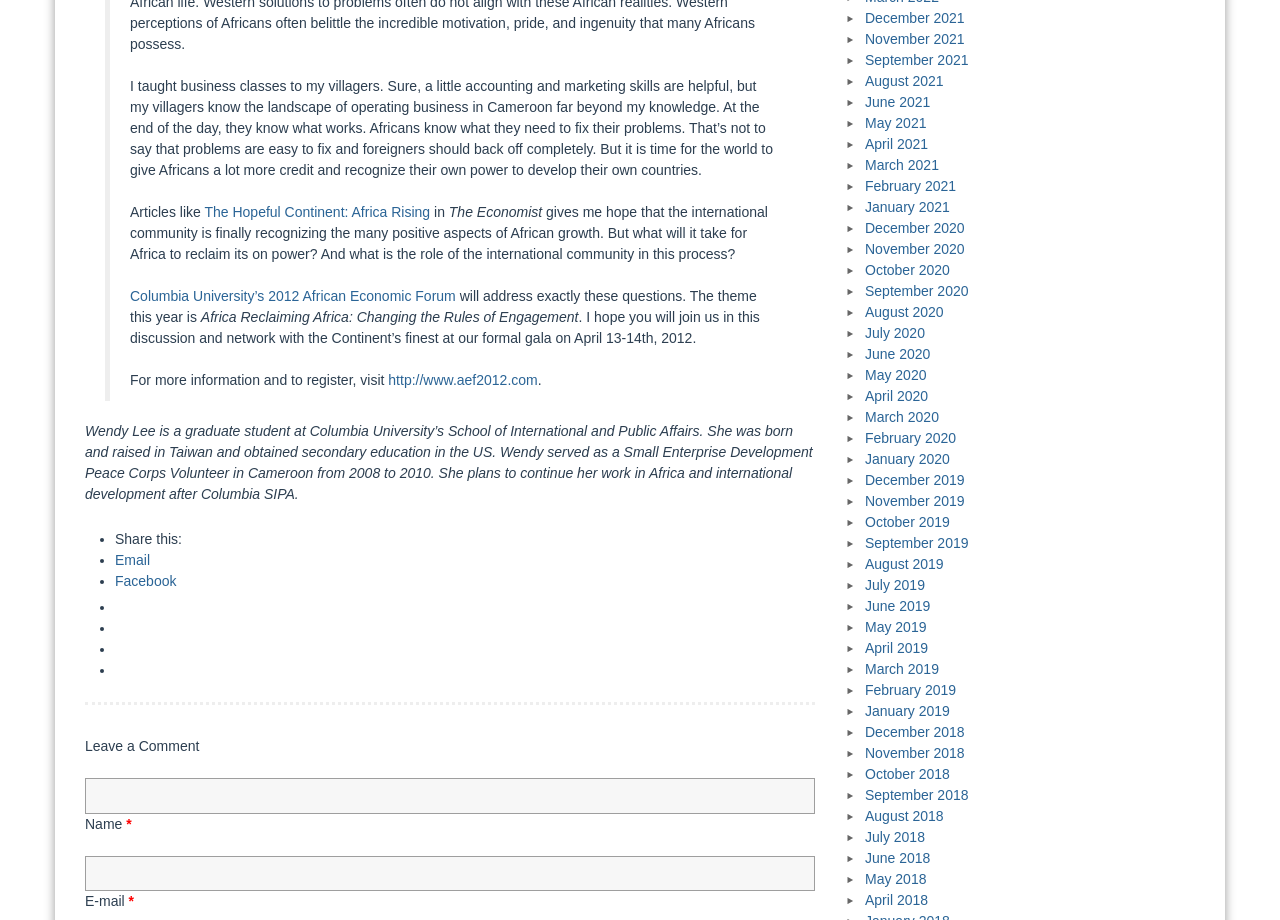Given the following UI element description: "Facebook", find the bounding box coordinates in the webpage screenshot.

[0.09, 0.623, 0.138, 0.641]